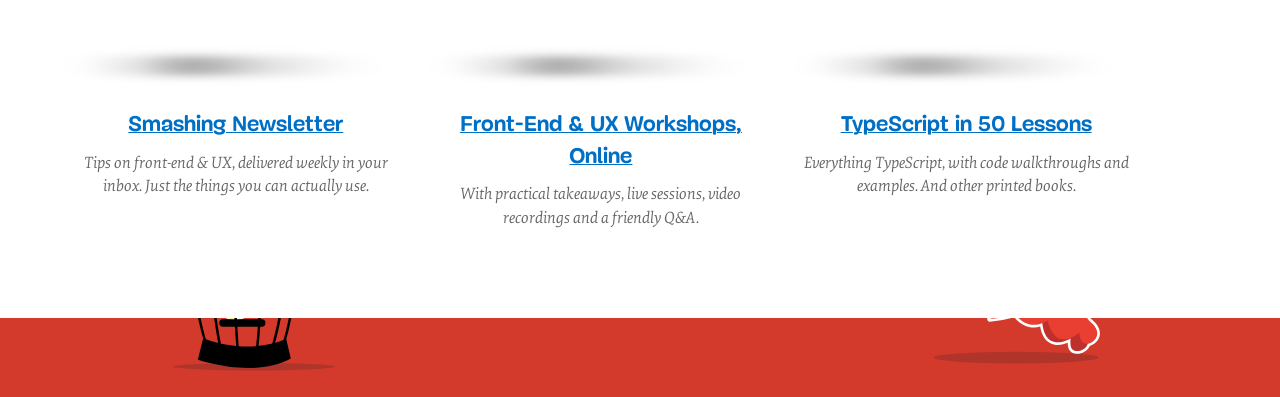Given the content of the image, can you provide a detailed answer to the question?
How many links are there in the second figcaption?

I counted the number of link elements within the second figcaption element, which are 'Front-End & UX Workshops, Online' and another 'Front-End & UX Workshops, Online' link. Therefore, there are 2 links in the second figcaption.